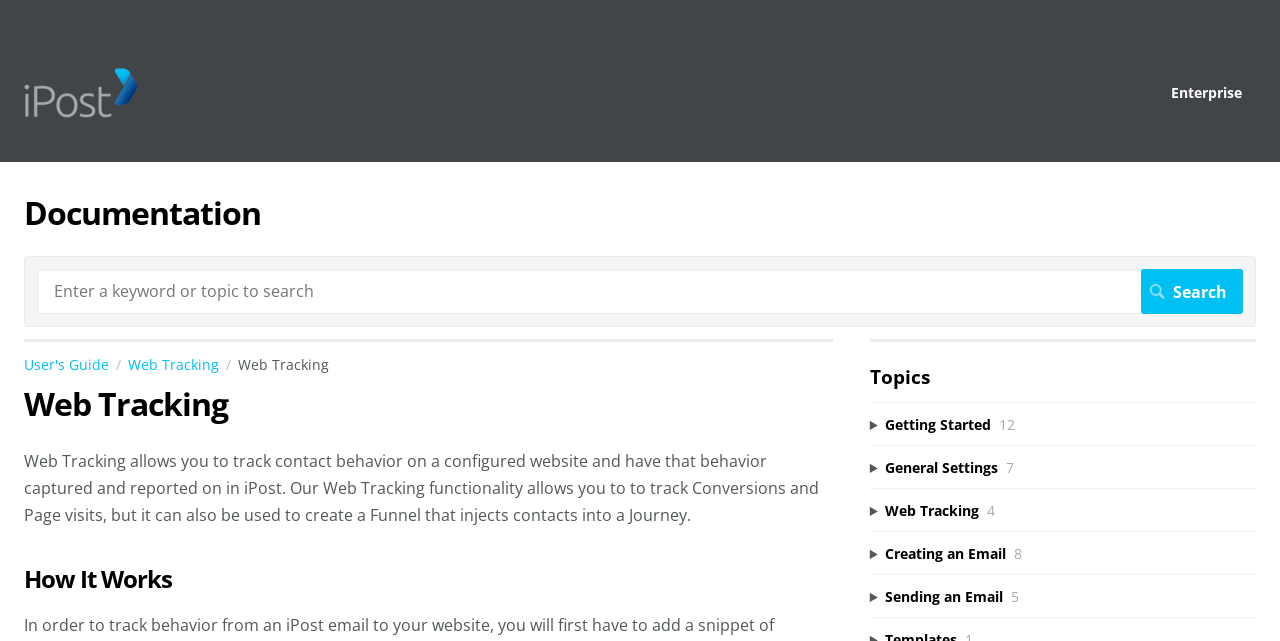Review the image closely and give a comprehensive answer to the question: What is the purpose of the search box?

The search box is located at the top of the webpage, and it is likely intended for users to search for specific topics or keywords within the Web Tracking documentation.